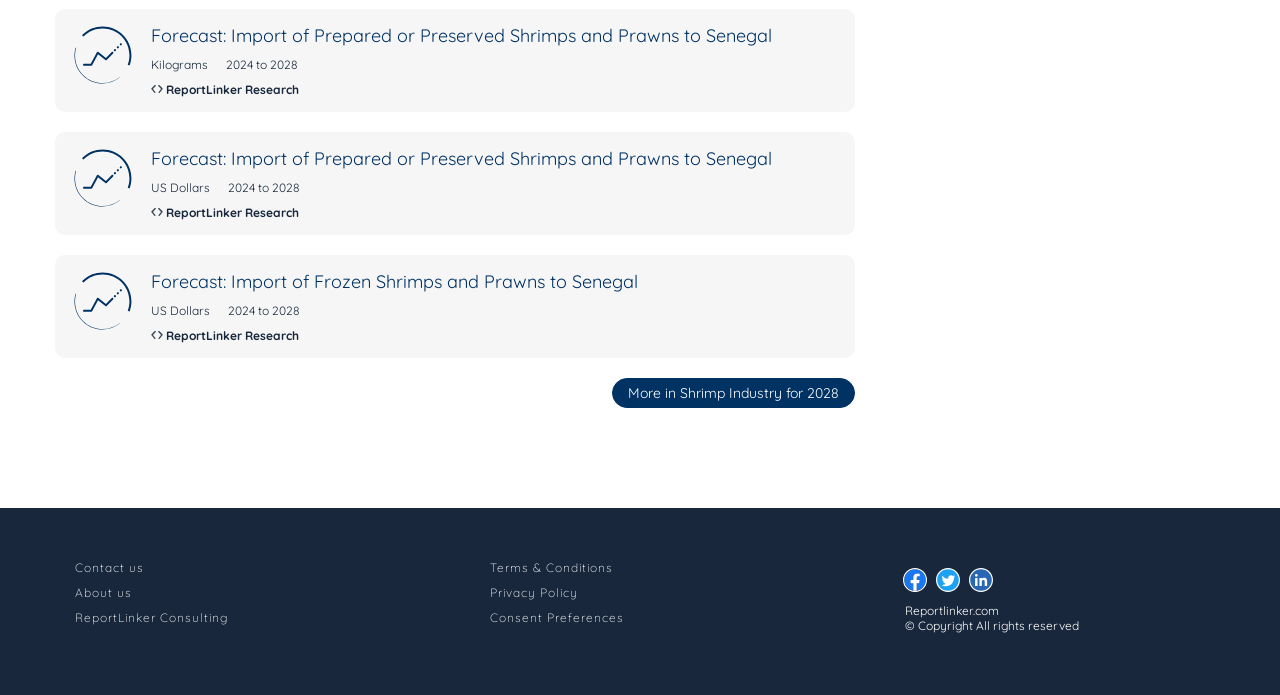Identify the bounding box coordinates of the region that should be clicked to execute the following instruction: "View forecast of prepared or preserved shrimps and prawns to Senegal".

[0.118, 0.035, 0.603, 0.068]